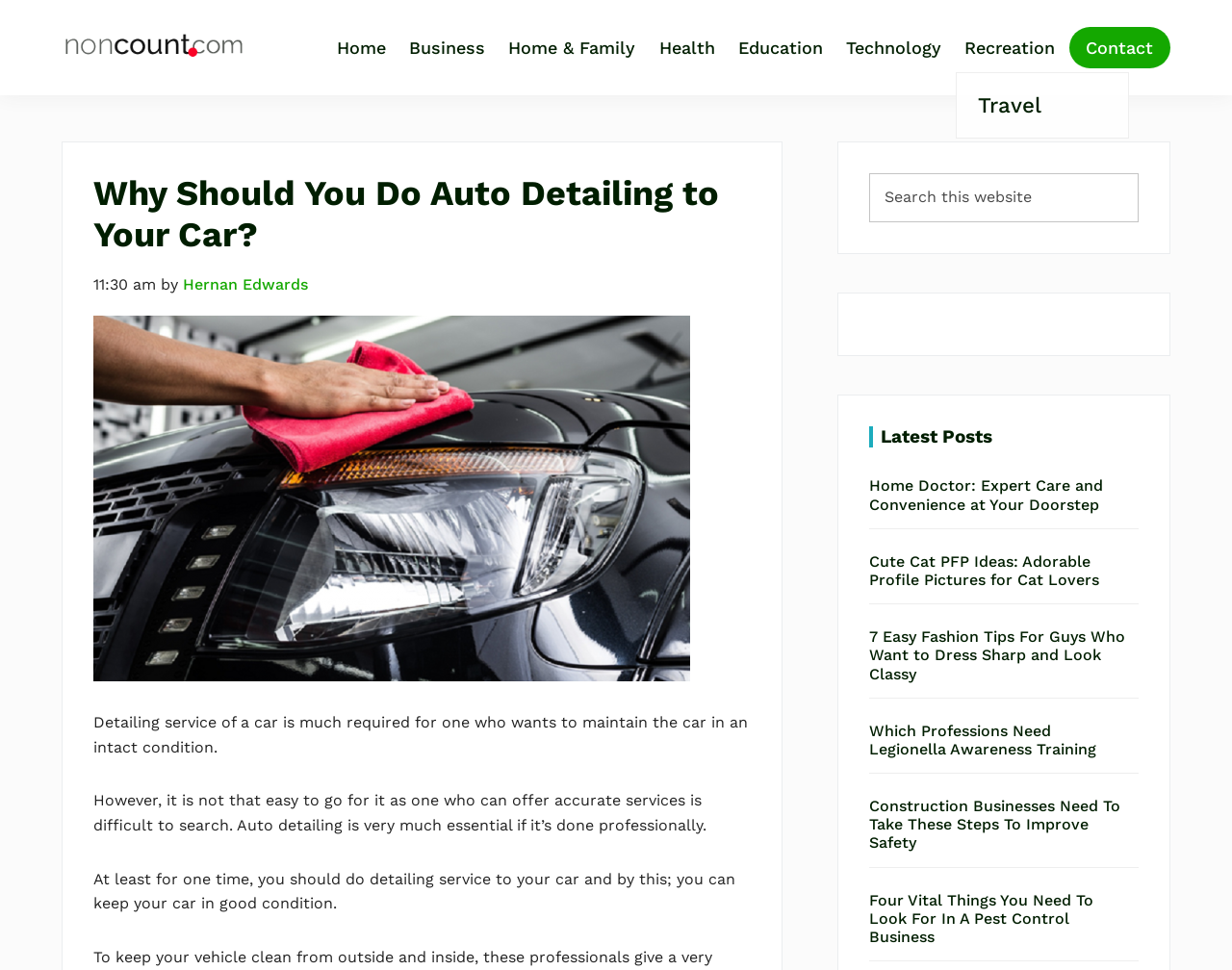Please extract the webpage's main title and generate its text content.

Why Should You Do Auto Detailing to Your Car?